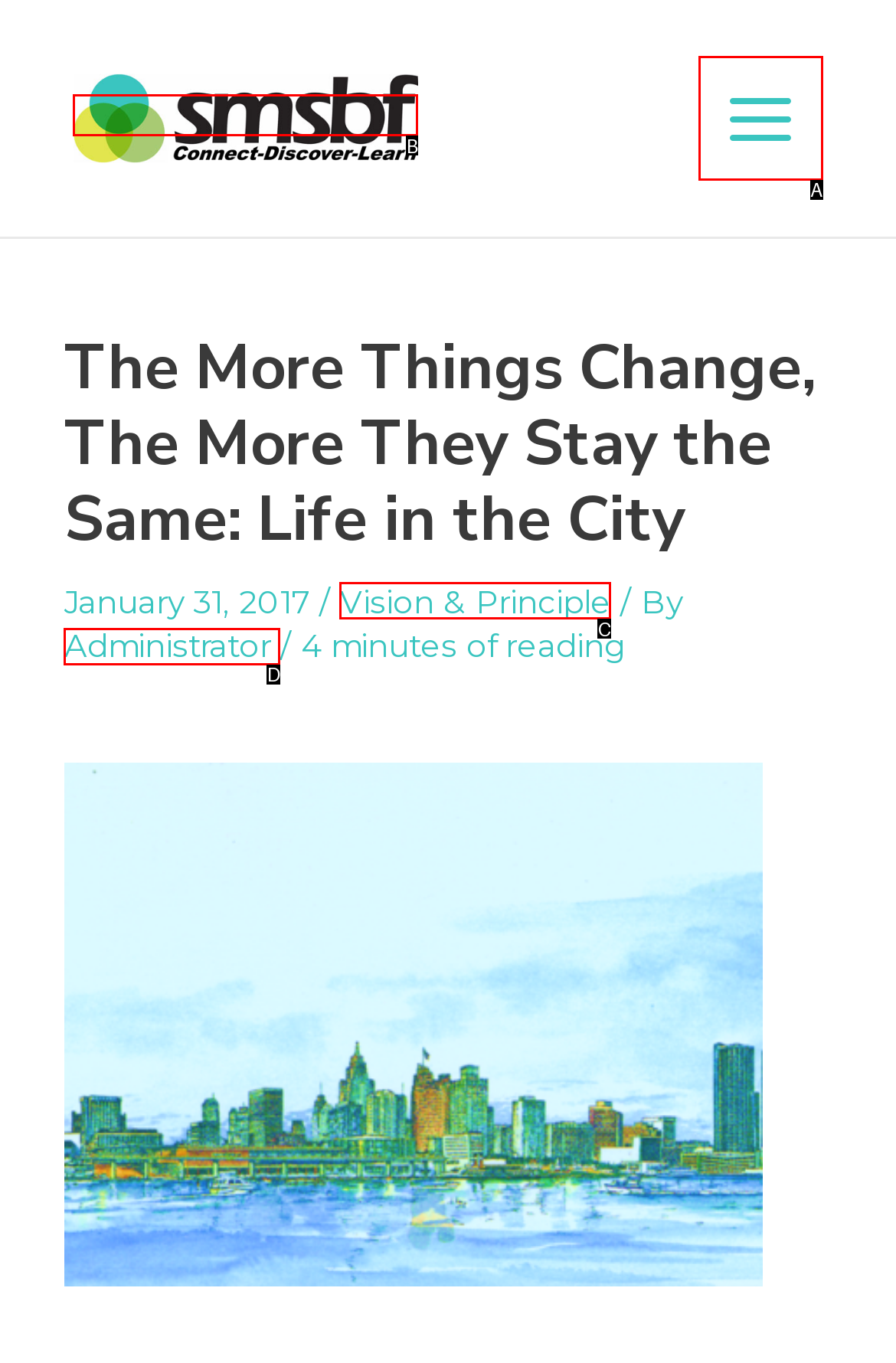Point out the option that aligns with the description: Main Menu
Provide the letter of the corresponding choice directly.

A